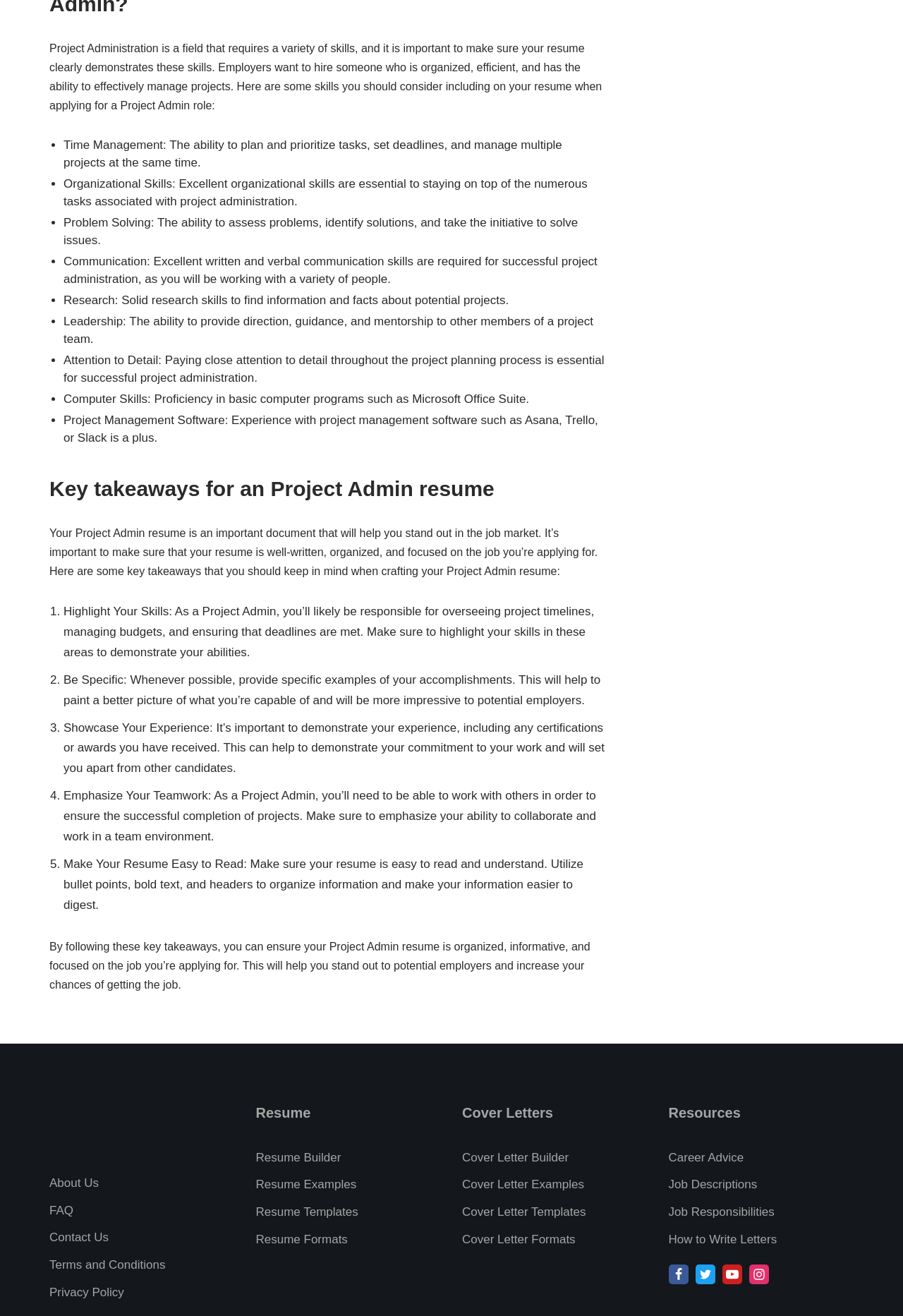Please specify the bounding box coordinates of the area that should be clicked to accomplish the following instruction: "Click on the 'MaxResumes' link". The coordinates should consist of four float numbers between 0 and 1, i.e., [left, top, right, bottom].

[0.055, 0.863, 0.191, 0.873]